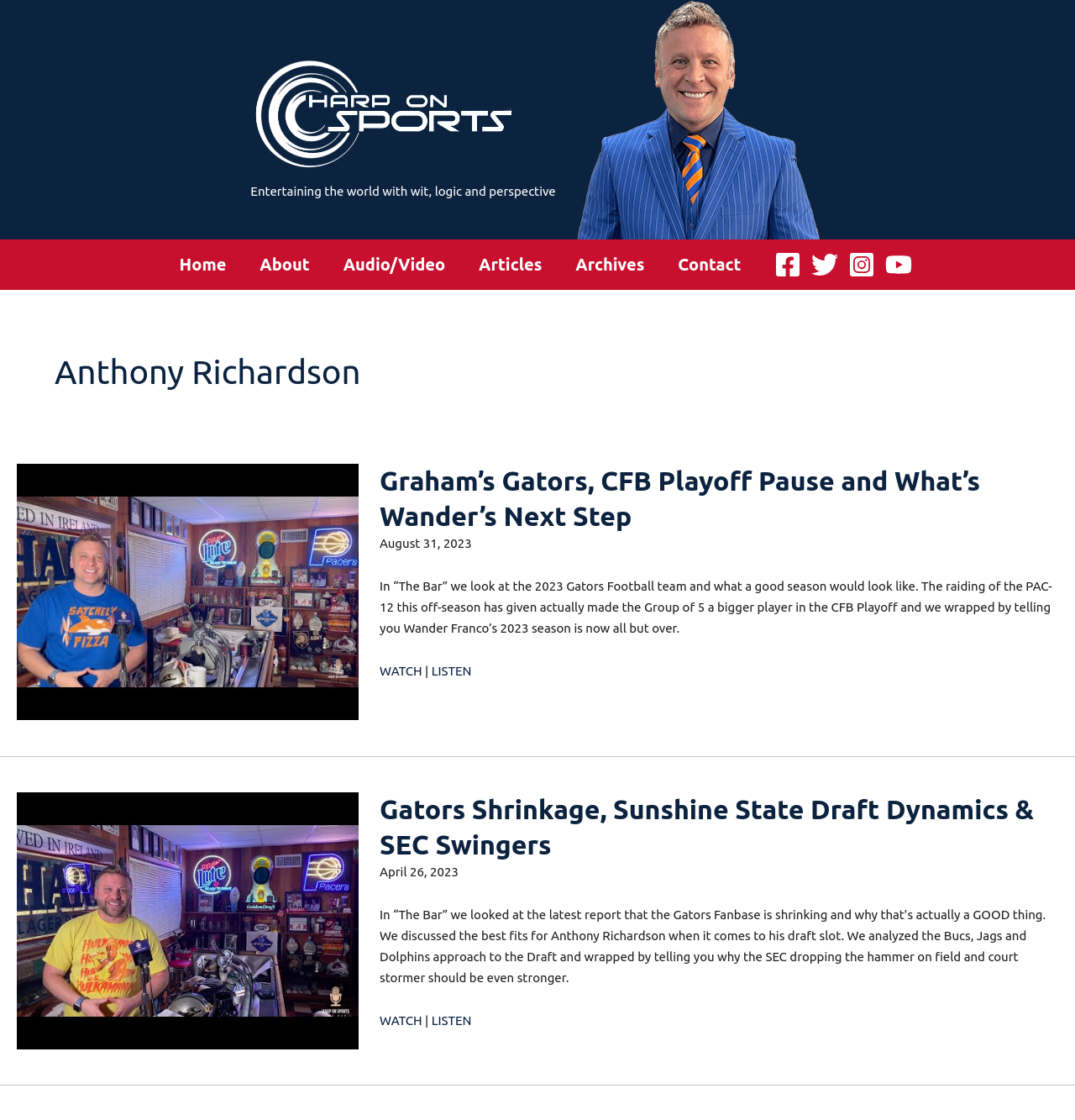Can you pinpoint the bounding box coordinates for the clickable element required for this instruction: "Go to Home page"? The coordinates should be four float numbers between 0 and 1, i.e., [left, top, right, bottom].

[0.151, 0.214, 0.226, 0.259]